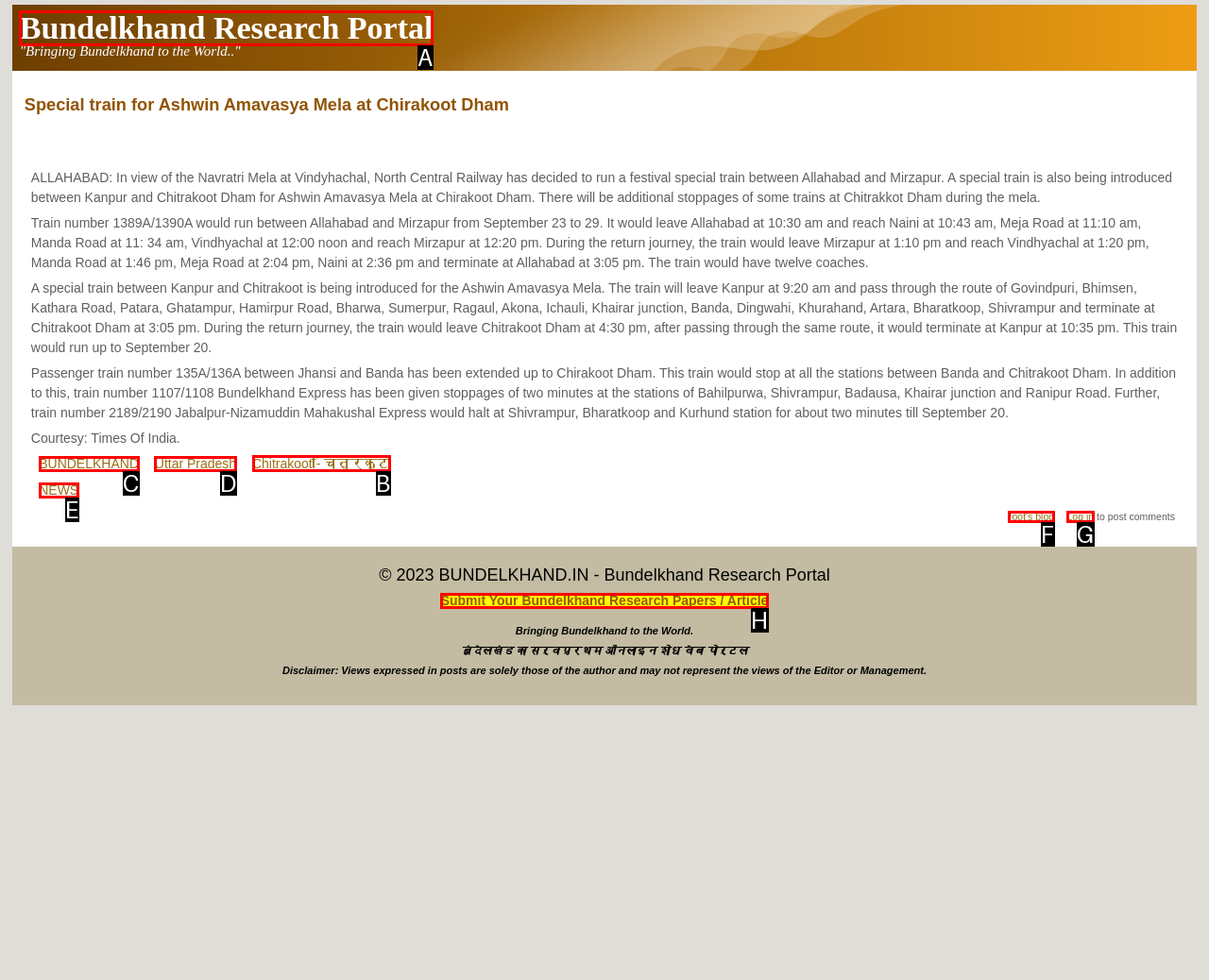Select the appropriate HTML element to click for the following task: Read news about 'Chitrakoot - चित्रकूट'
Answer with the letter of the selected option from the given choices directly.

B